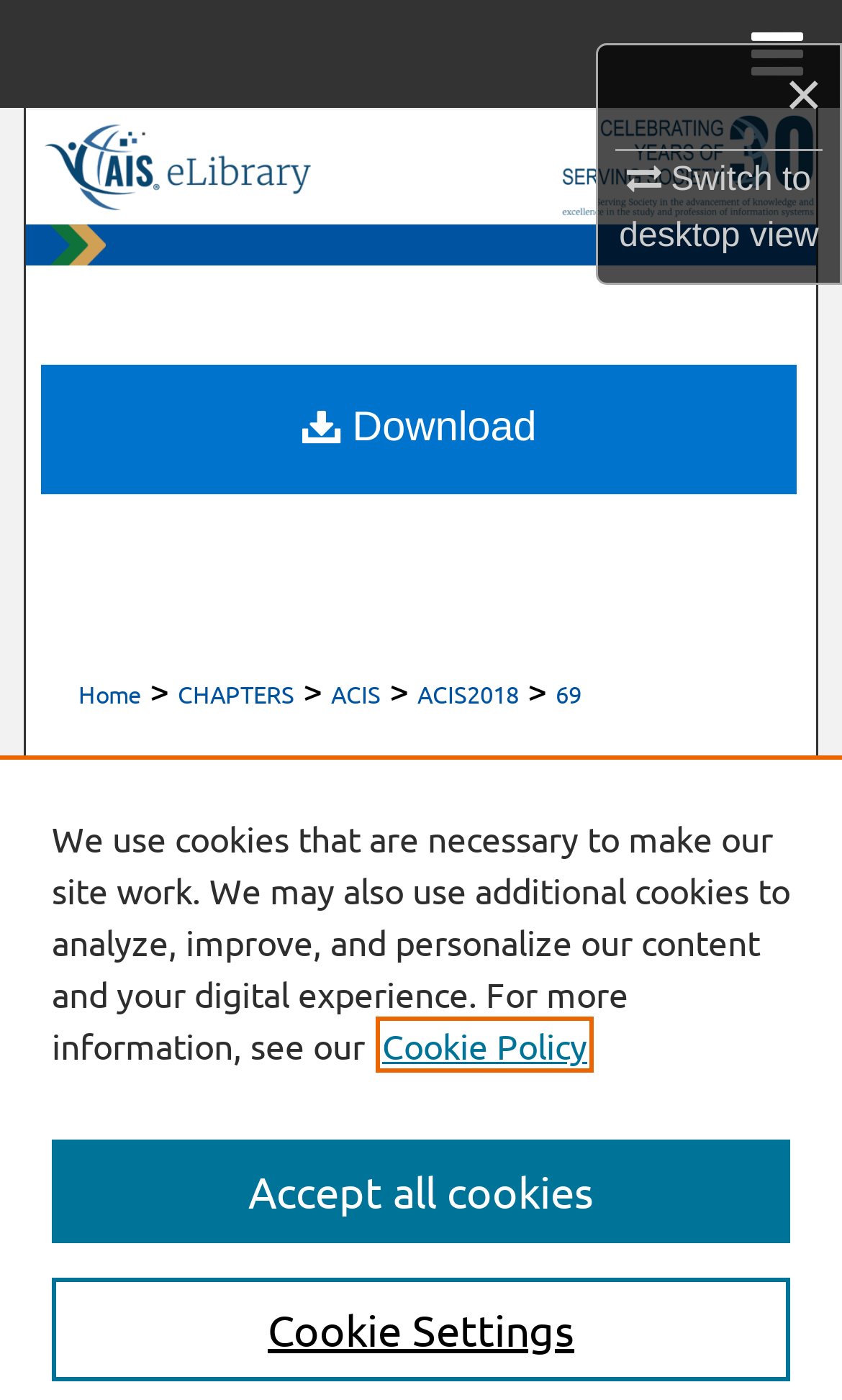What can be downloaded from this page?
Look at the image and construct a detailed response to the question.

I found the answer by looking at the link with the text 'Download' located at the top of the page, which suggests that the case studies can be downloaded from this page.